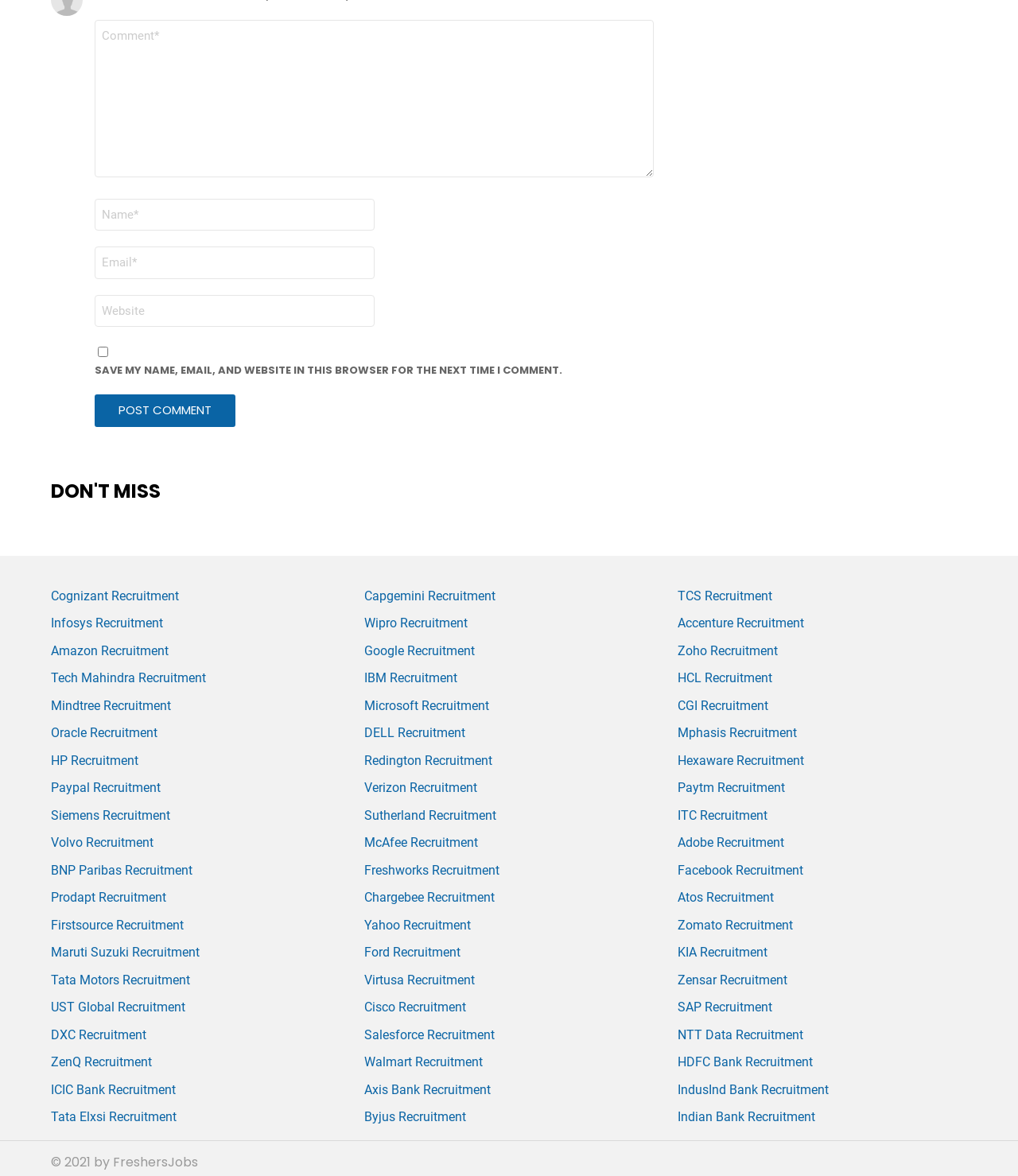Find the bounding box coordinates for the area you need to click to carry out the instruction: "Visit the Cognizant Recruitment page". The coordinates should be four float numbers between 0 and 1, indicated as [left, top, right, bottom].

[0.05, 0.5, 0.176, 0.513]